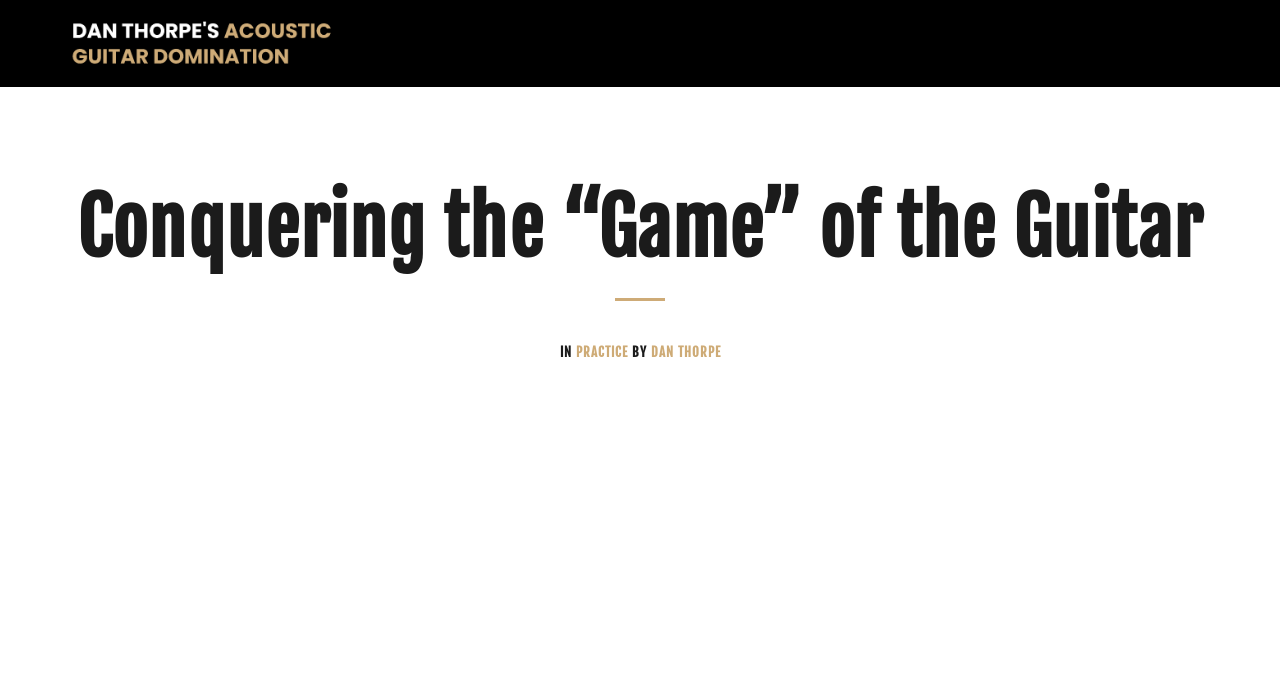What is the position of the figure on the webpage?
Based on the image, give a one-word or short phrase answer.

bottom center